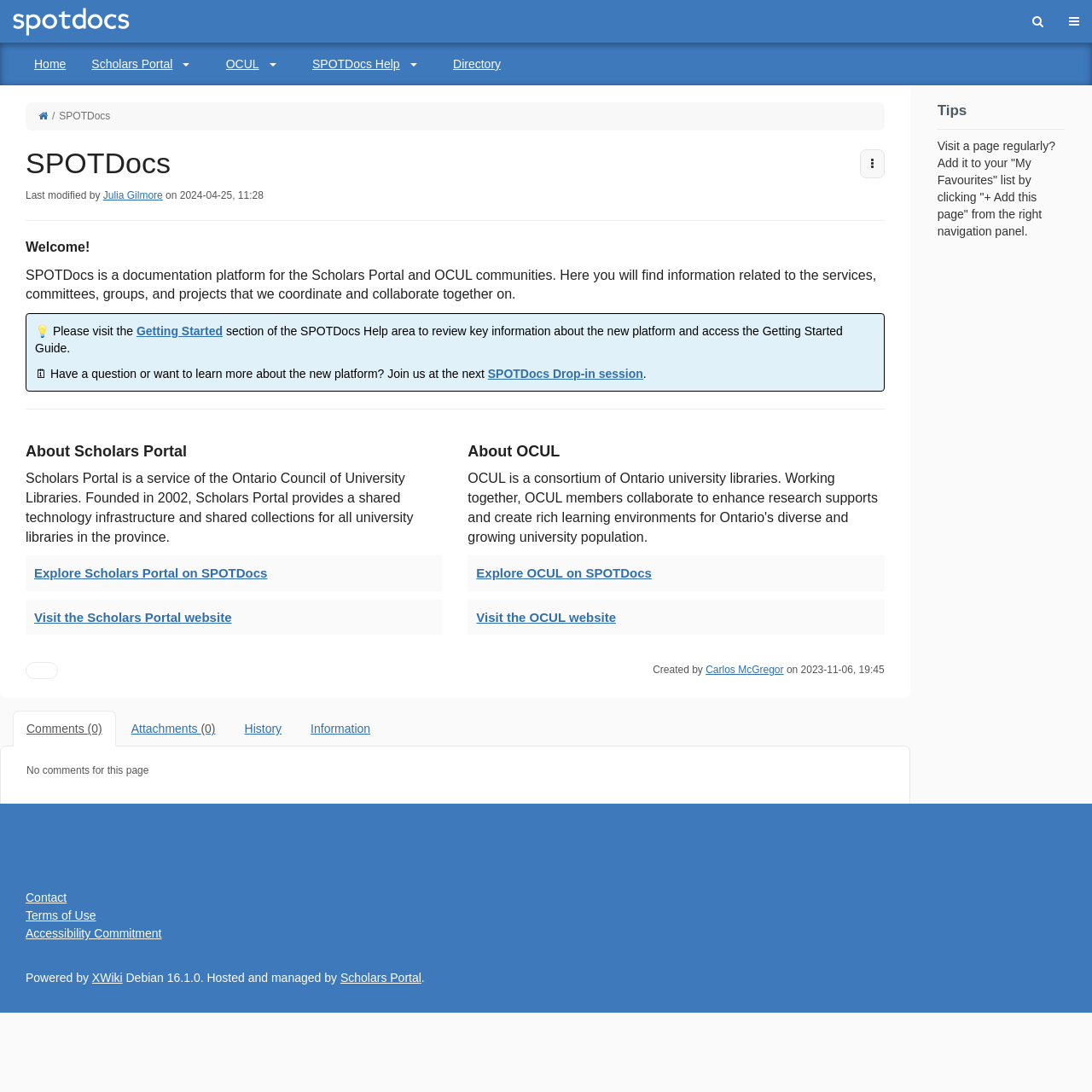Create a detailed narrative describing the layout and content of the webpage.

The webpage is titled "SPOTDocs" and has a banner at the top with a "Wiki main menu" and a "Wiki Logo" image. To the right of the logo is a toggle navigation button and a search bar with a "Search" button. Below the banner is a vertical navigation menu with five menu items: "Home", "Scholars Portal", "OCUL", "SPOTDocs Help", and "Directory".

The main content area is divided into three sections. The top section has a breadcrumb navigation bar with a "Home" link and a "SPOTDocs" text. Below the breadcrumb is a page header with a heading "SPOTDocs" and some metadata about the page, including the last modified date and author.

The middle section has a welcome message and some introductory text about SPOTDocs, followed by two calls to action: one to visit the "Getting Started" section of the SPOTDocs Help area and another to join a SPOTDocs Drop-in session. There is also a separator line below the introductory text.

The bottom section is divided into two columns. The left column has a heading "About Scholars Portal" and some text about the service, followed by two links: one to explore Scholars Portal on SPOTDocs and another to visit the Scholars Portal website. The right column has a heading "About OCUL" and two links: one to explore OCUL on SPOTDocs and another to visit the OCUL website.

At the bottom of the page is a content footer with some links to additional information about the page, including comments, attachments, history, and information. There is also a "Tips" section to the right of the footer with a heading and some text about adding pages to "My Favourites".

Finally, the page has a footer with links to "Contact", "Terms of Use", "Accessibility Commitment", and "Powered by XWiki".